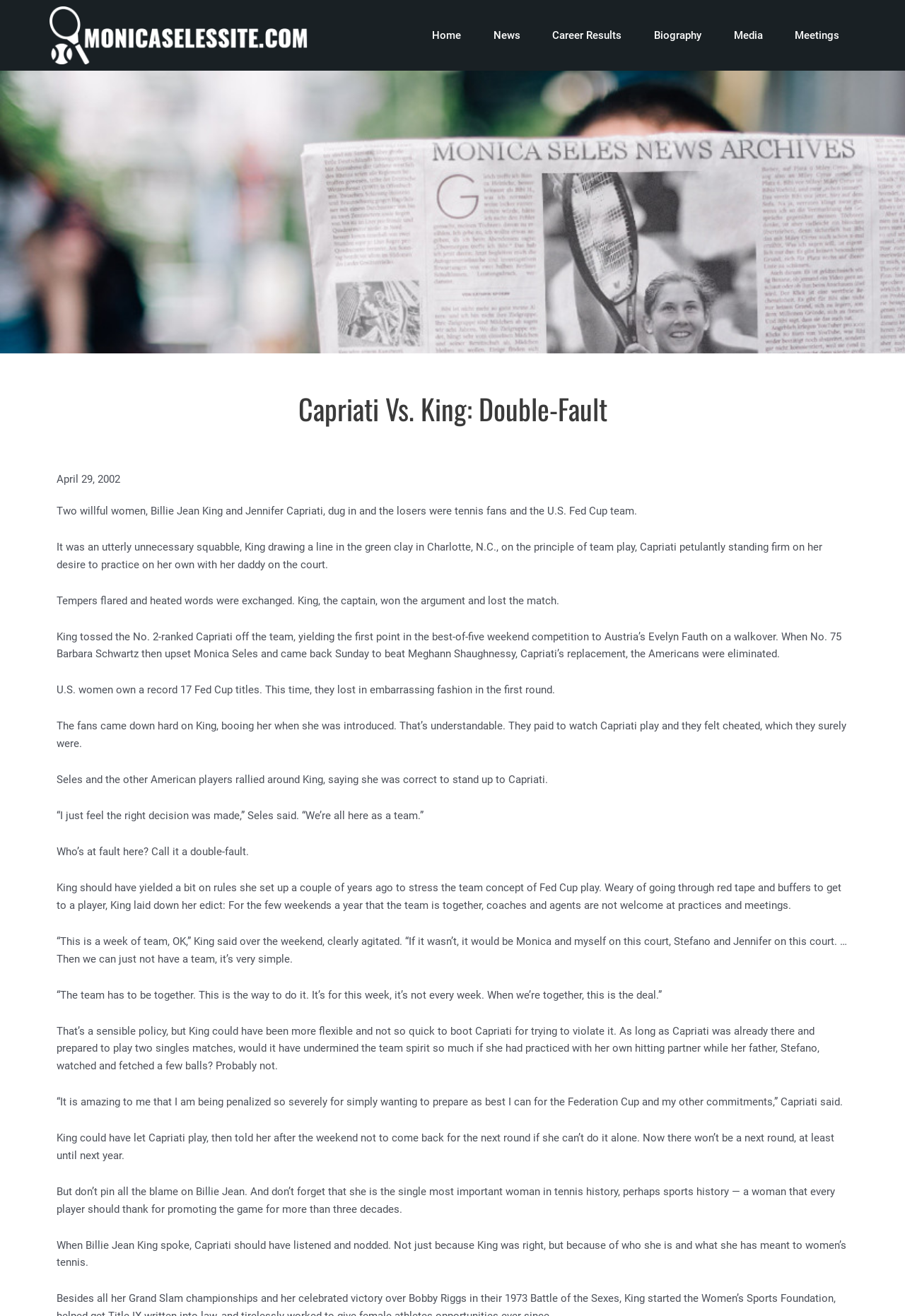Who was eliminated from the Fed Cup competition?
Using the image provided, answer with just one word or phrase.

The Americans